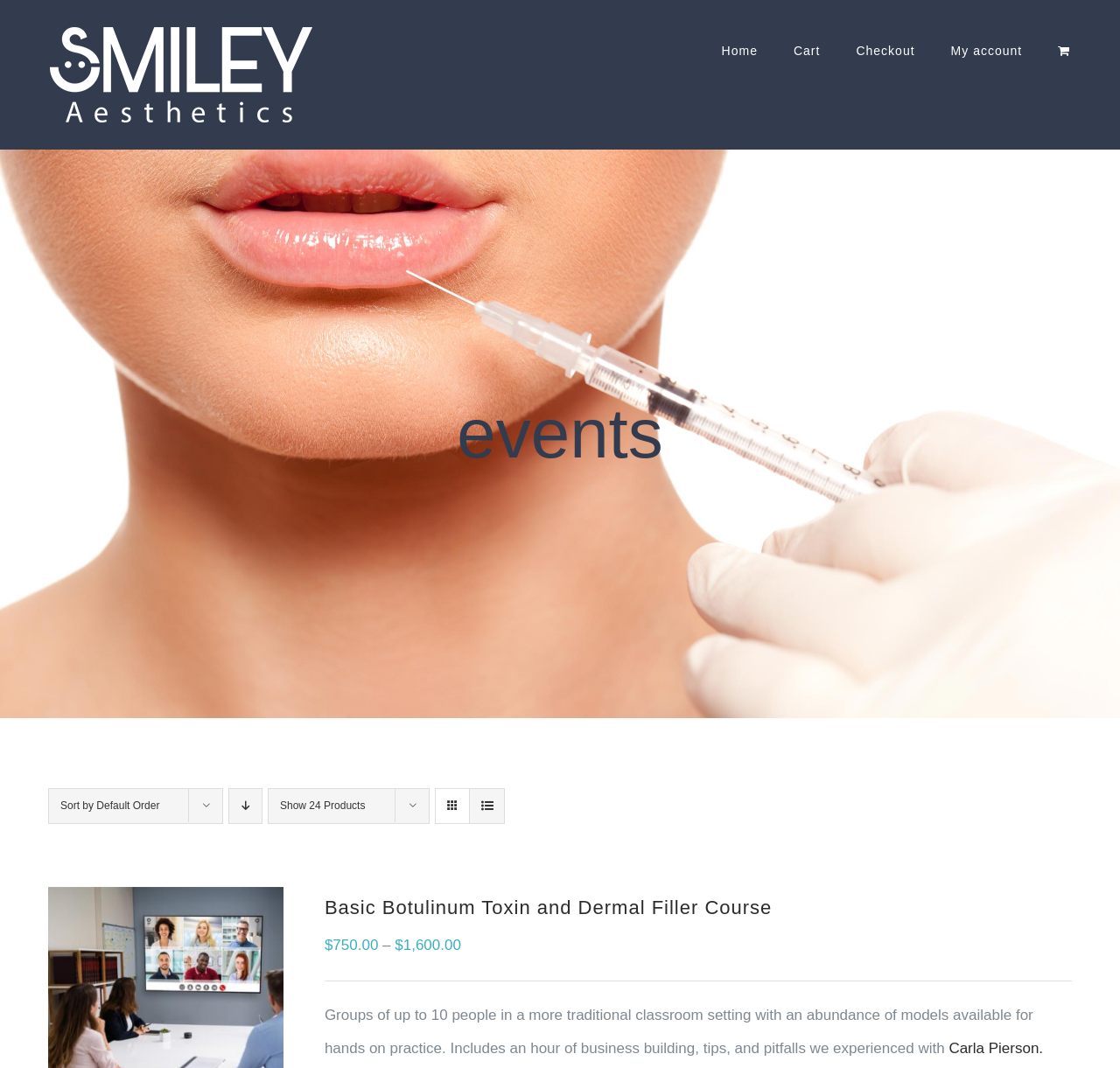Can you determine the bounding box coordinates of the area that needs to be clicked to fulfill the following instruction: "Sort events by Default Order"?

[0.054, 0.749, 0.142, 0.76]